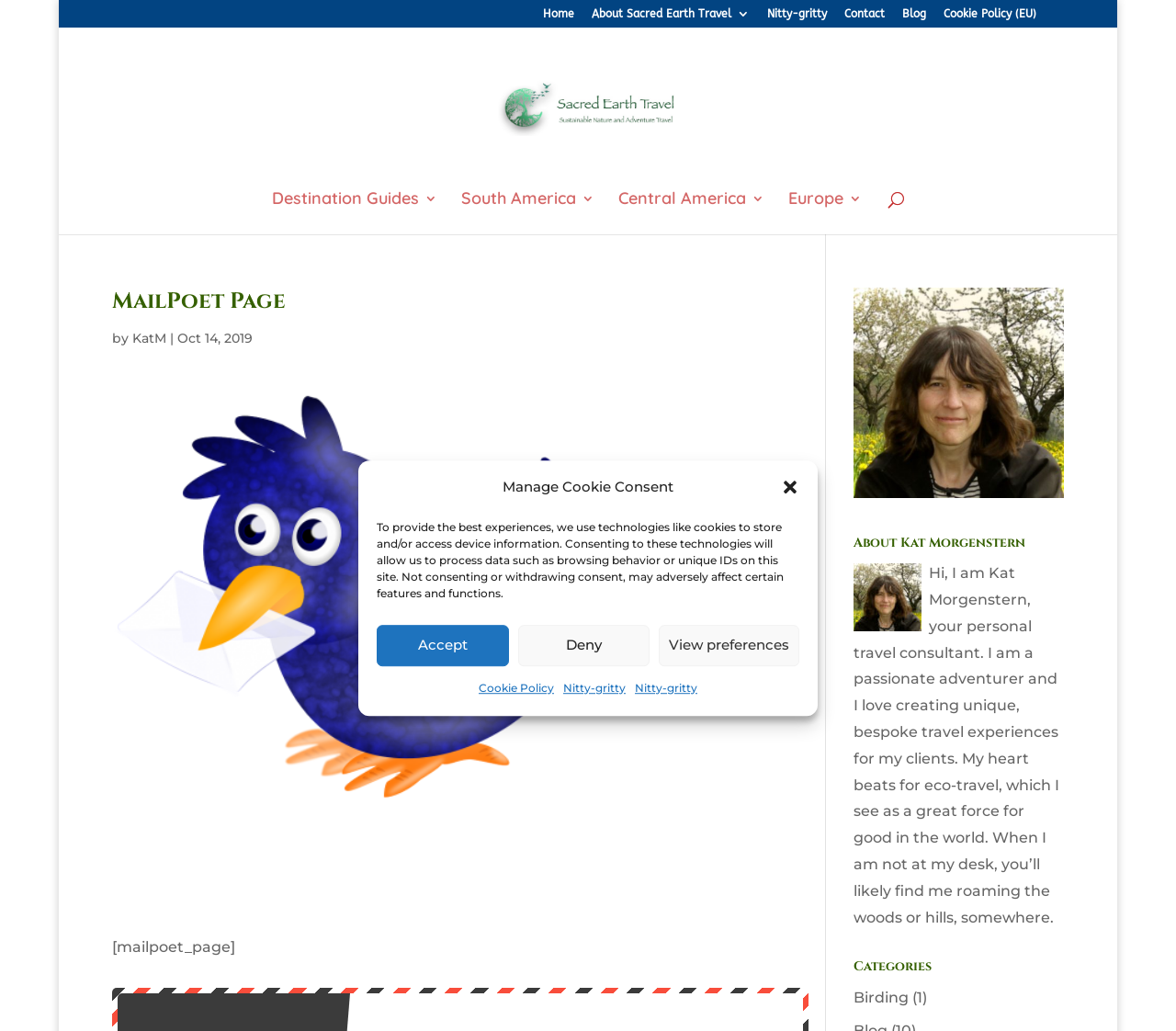Please identify the bounding box coordinates of the clickable area that will allow you to execute the instruction: "Search for something".

[0.129, 0.026, 0.858, 0.028]